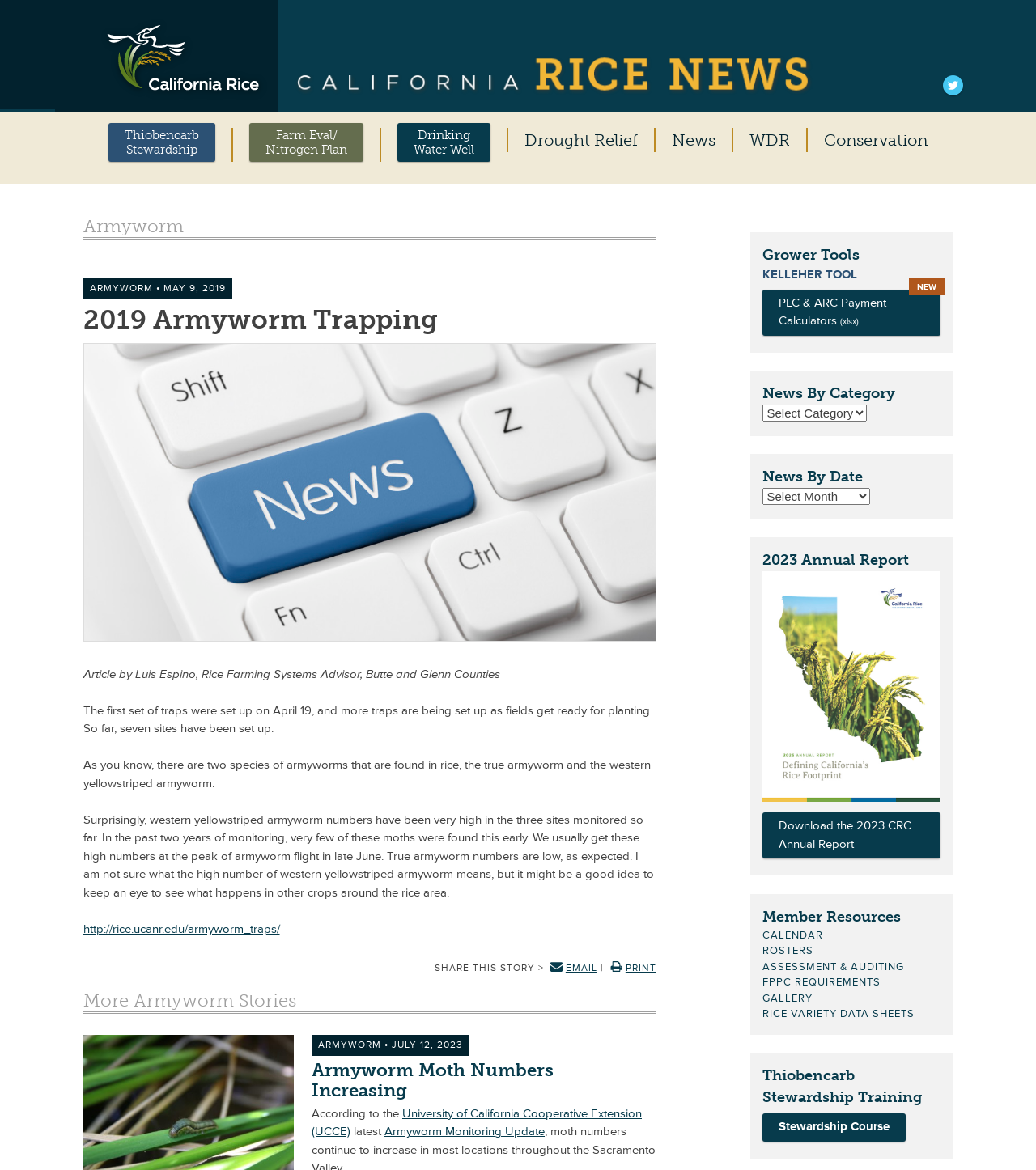Determine the bounding box coordinates for the HTML element described here: "Armyworm Monitoring Update".

[0.371, 0.961, 0.526, 0.974]